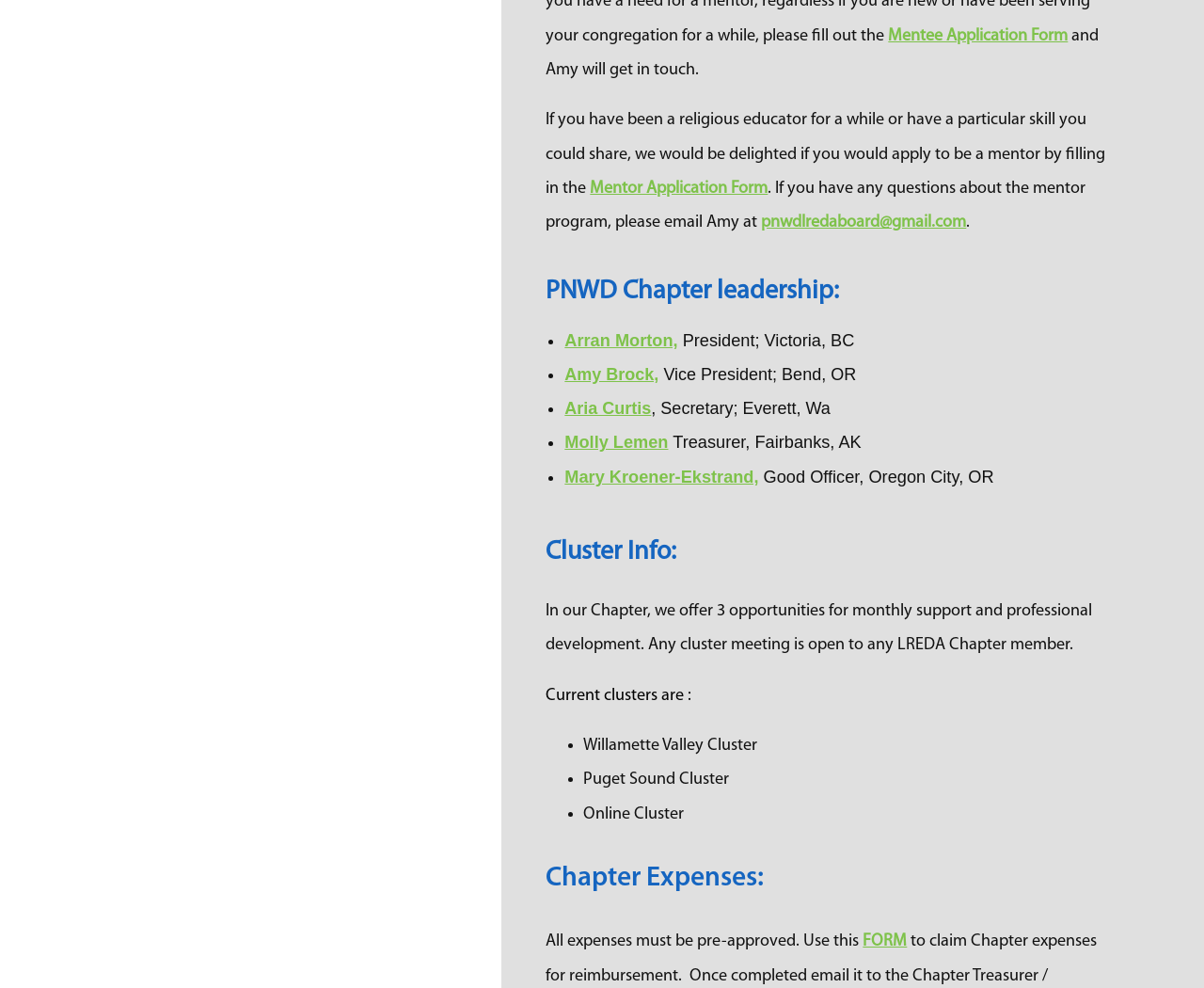Identify the bounding box coordinates for the region of the element that should be clicked to carry out the instruction: "Apply to be a mentee". The bounding box coordinates should be four float numbers between 0 and 1, i.e., [left, top, right, bottom].

[0.738, 0.027, 0.887, 0.045]